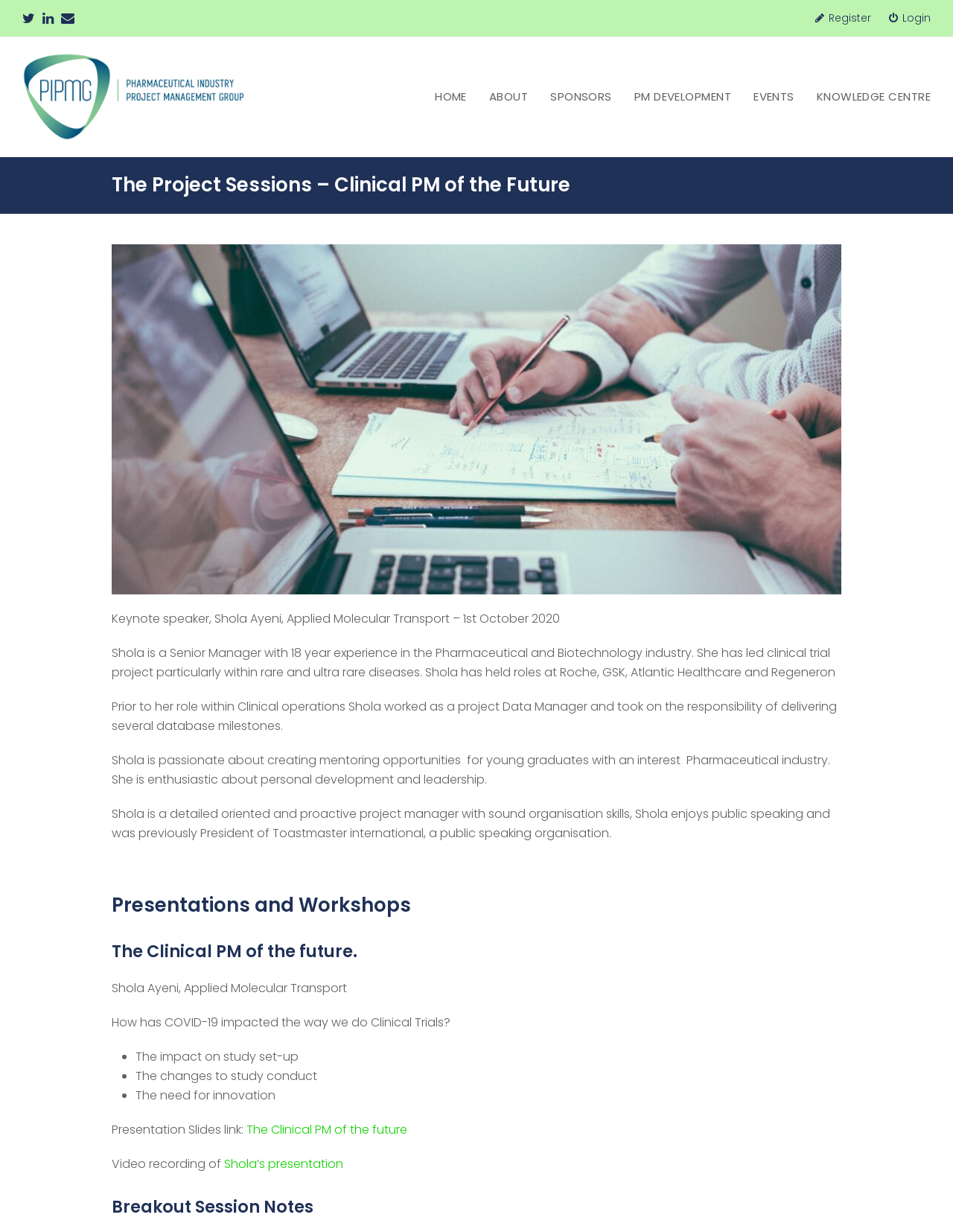How many links are there in the main navigation menu?
Please look at the screenshot and answer using one word or phrase.

6